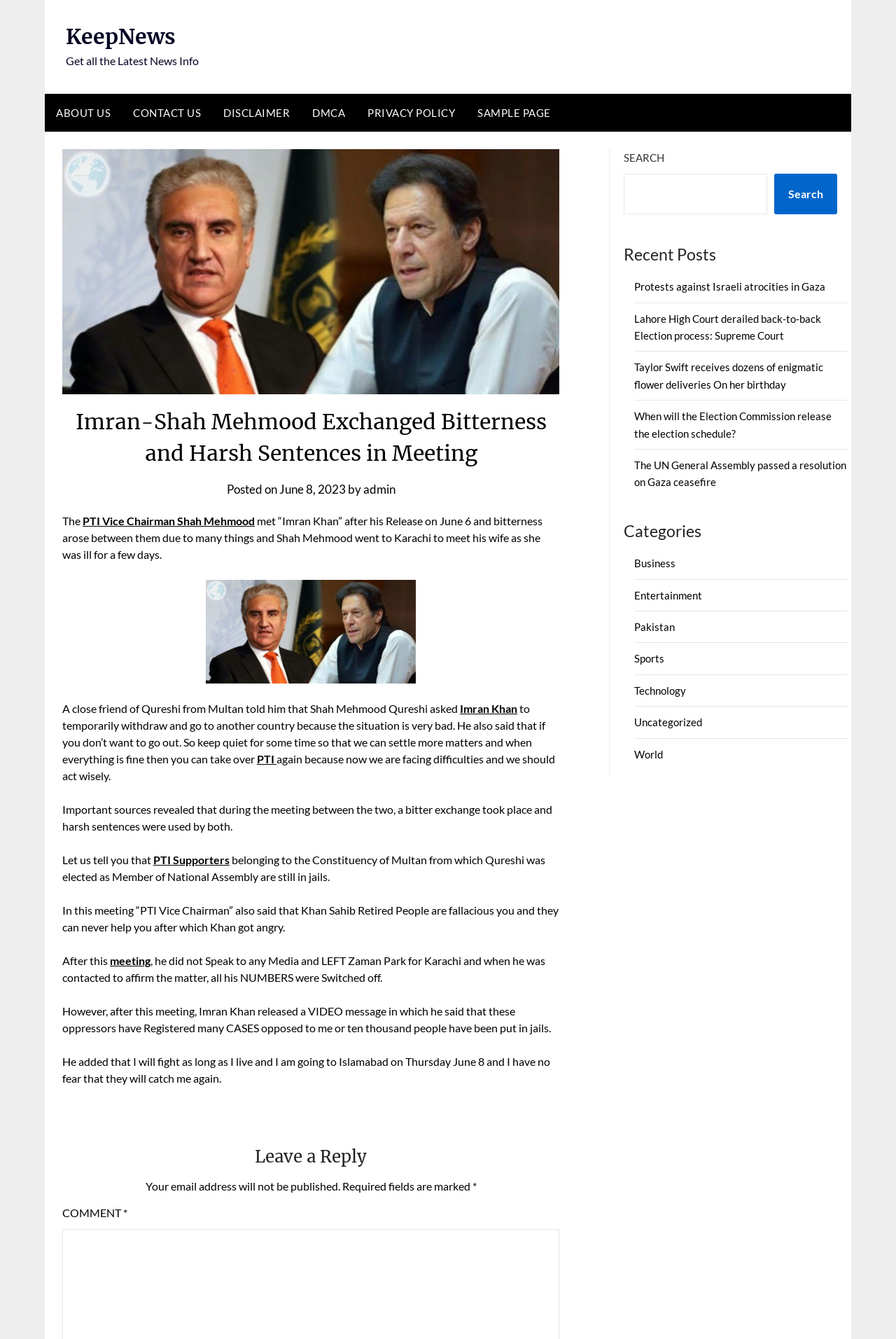Please locate the clickable area by providing the bounding box coordinates to follow this instruction: "Click on the 'ABOUT US' link".

[0.05, 0.07, 0.136, 0.099]